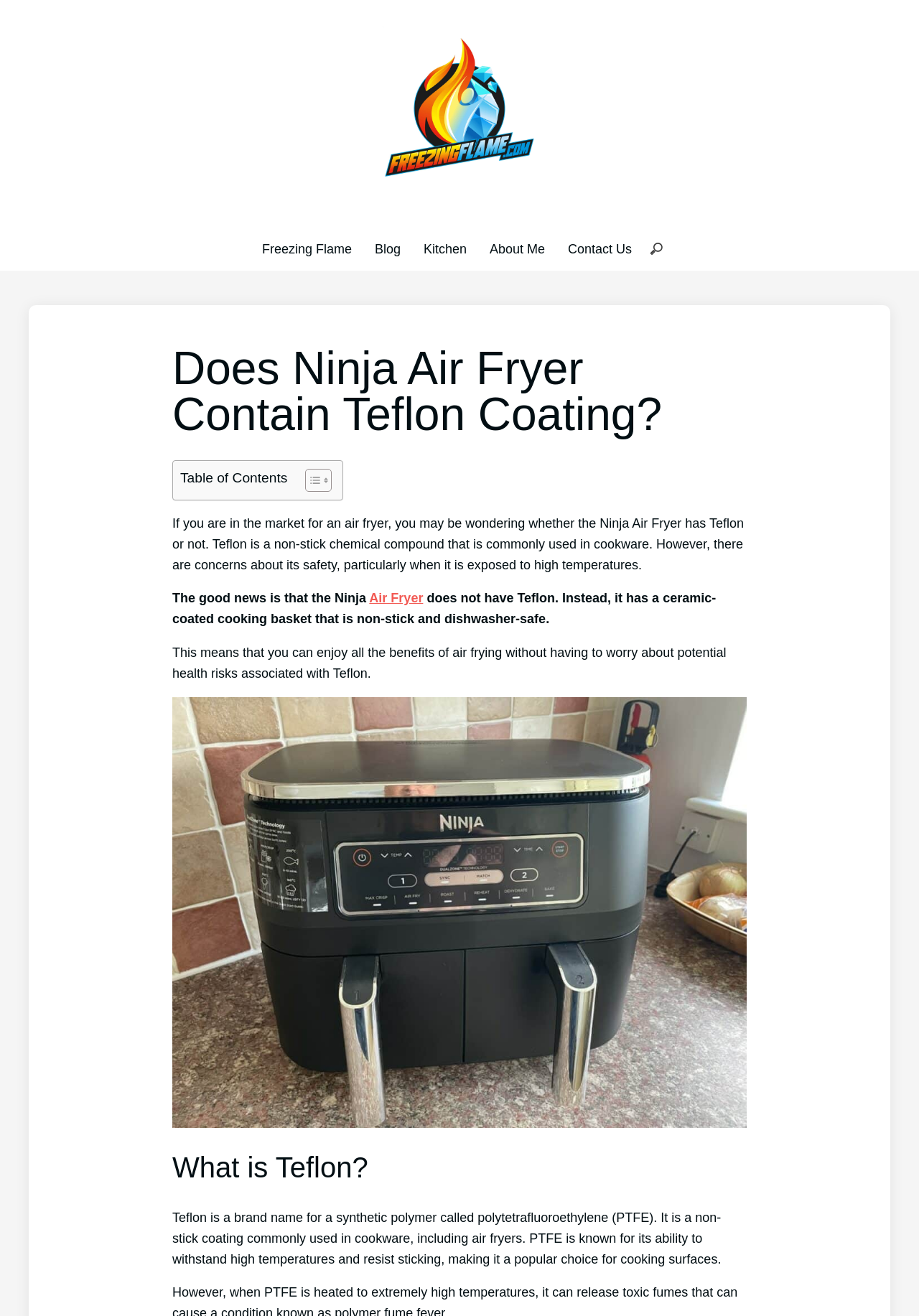Specify the bounding box coordinates for the region that must be clicked to perform the given instruction: "visit the homepage".

[0.285, 0.184, 0.383, 0.195]